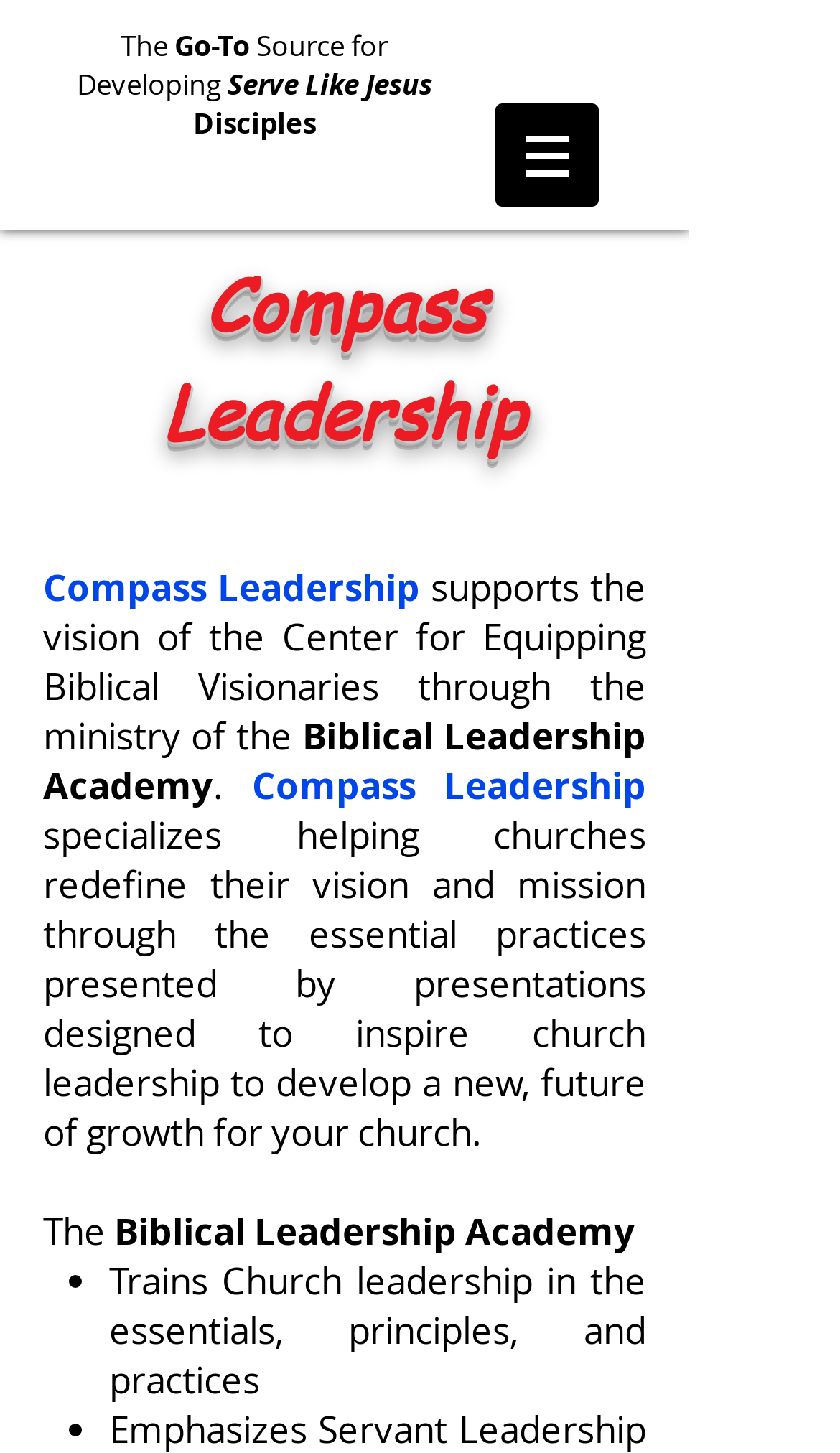Use a single word or phrase to answer this question: 
What does Compass Leadership specialize in?

Helping churches redefine their vision and mission